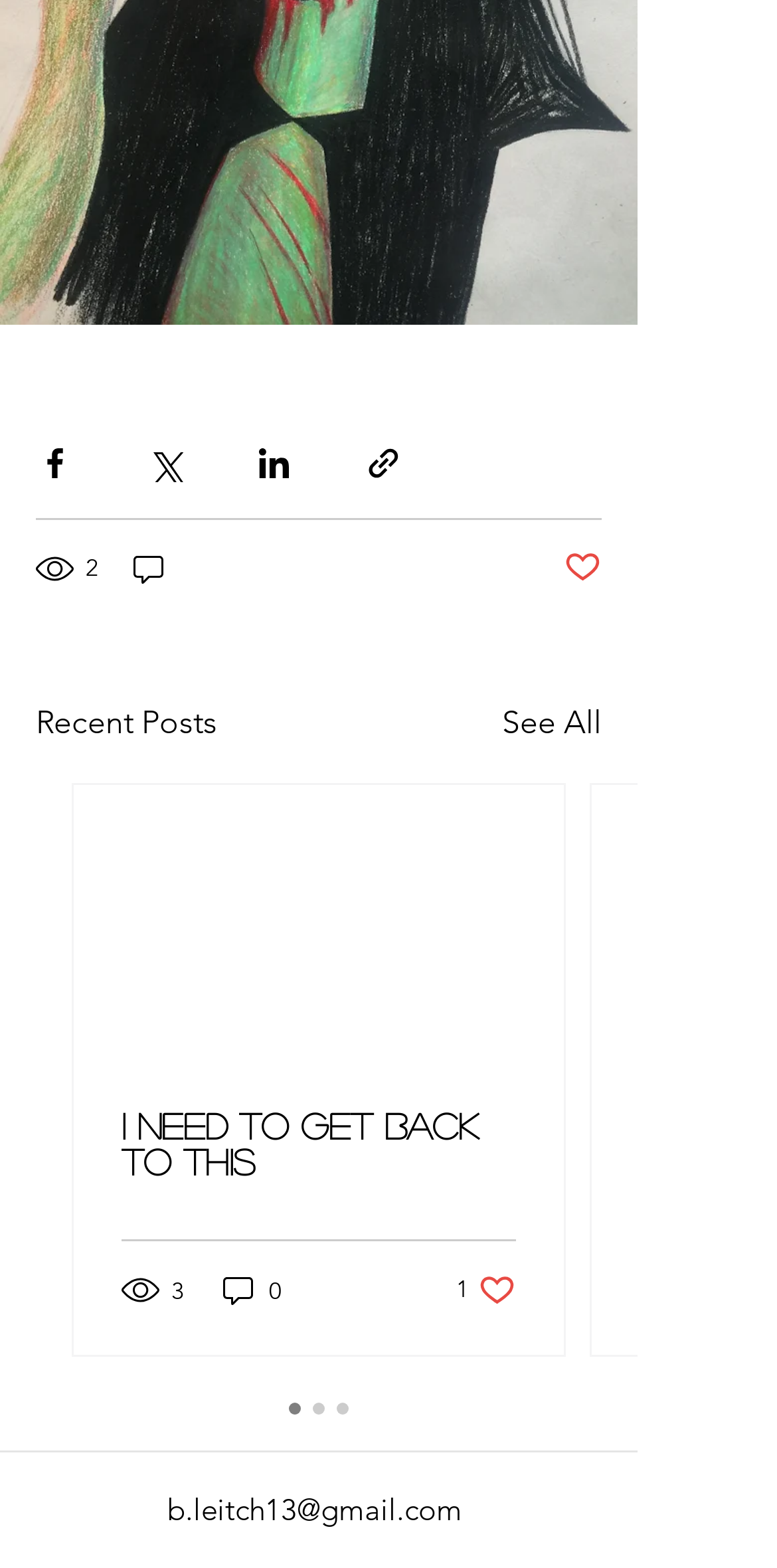Please identify the bounding box coordinates of the region to click in order to complete the task: "View recent posts". The coordinates must be four float numbers between 0 and 1, specified as [left, top, right, bottom].

[0.046, 0.446, 0.279, 0.476]